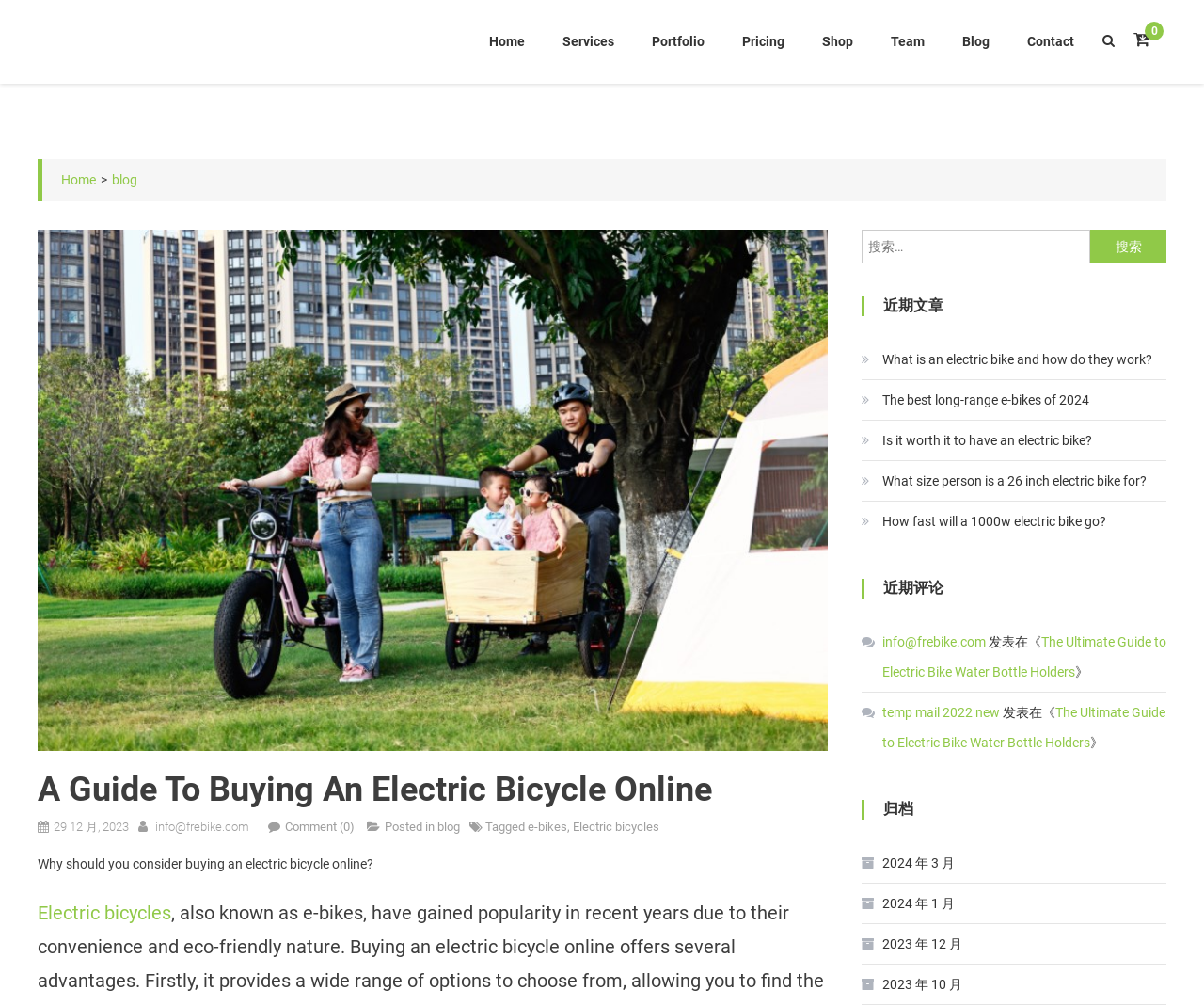Find and indicate the bounding box coordinates of the region you should select to follow the given instruction: "Read the article 'What is an electric bike and how do they work?'".

[0.716, 0.342, 0.957, 0.372]